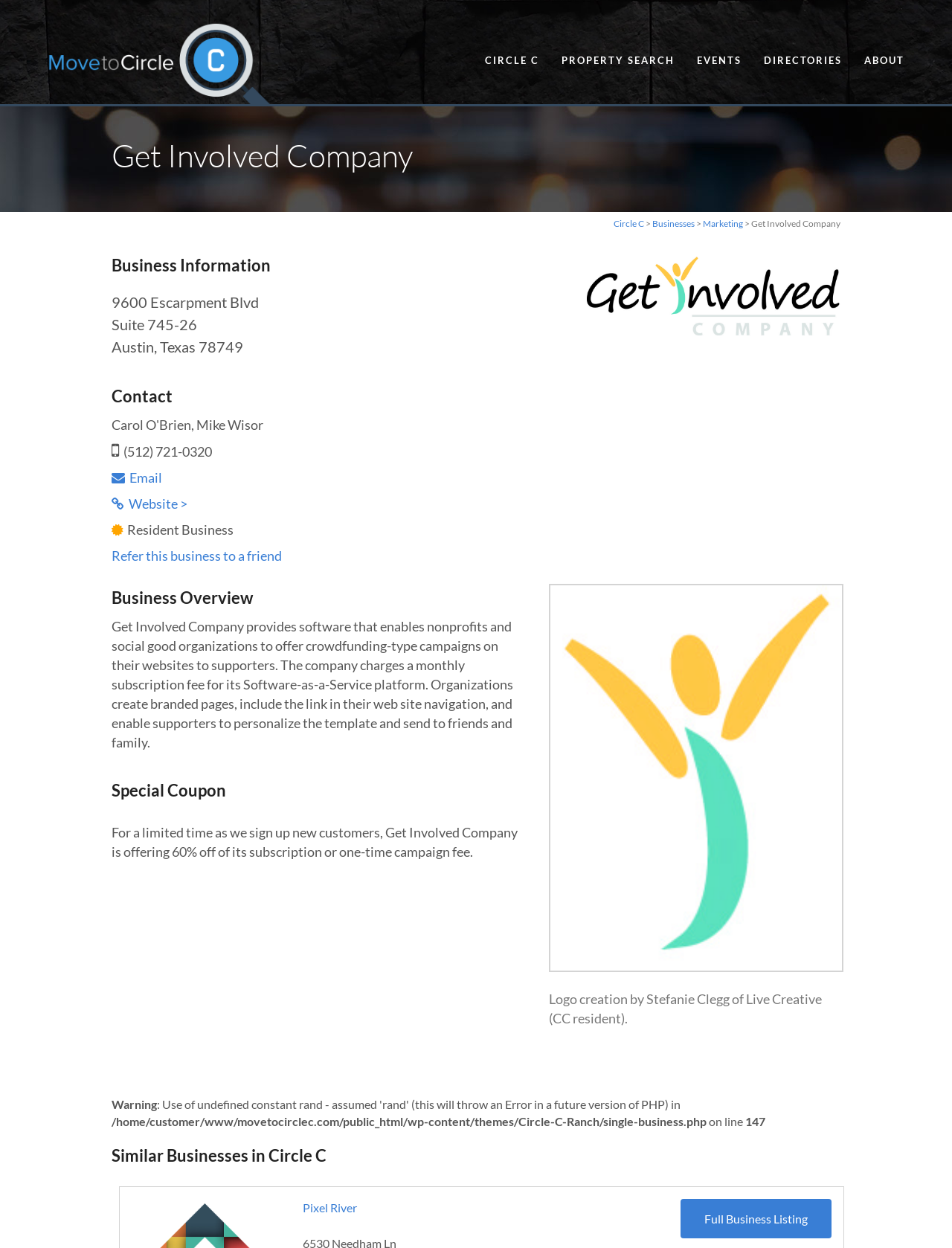With reference to the image, please provide a detailed answer to the following question: What does Get Involved Company provide?

I found this information by reading the business overview section of the webpage, which states that Get Involved Company provides software that enables nonprofits and social good organizations to offer crowdfunding-type campaigns on their websites to supporters.